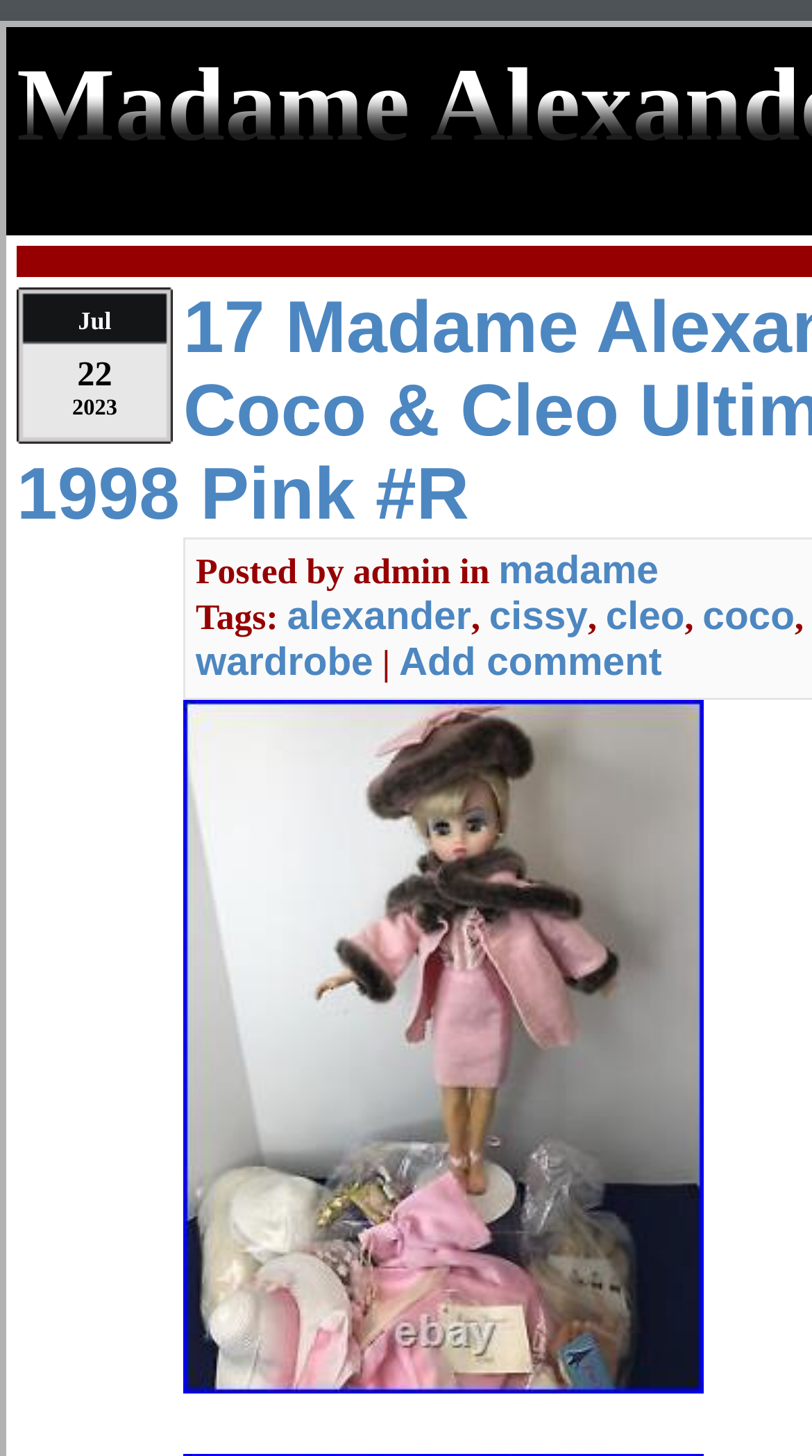Is there an image in the post?
Refer to the image and give a detailed answer to the question.

I found an image in the post by looking at the webpage structure. There is an image element with the same title as the post, which indicates that there is an image in the post.